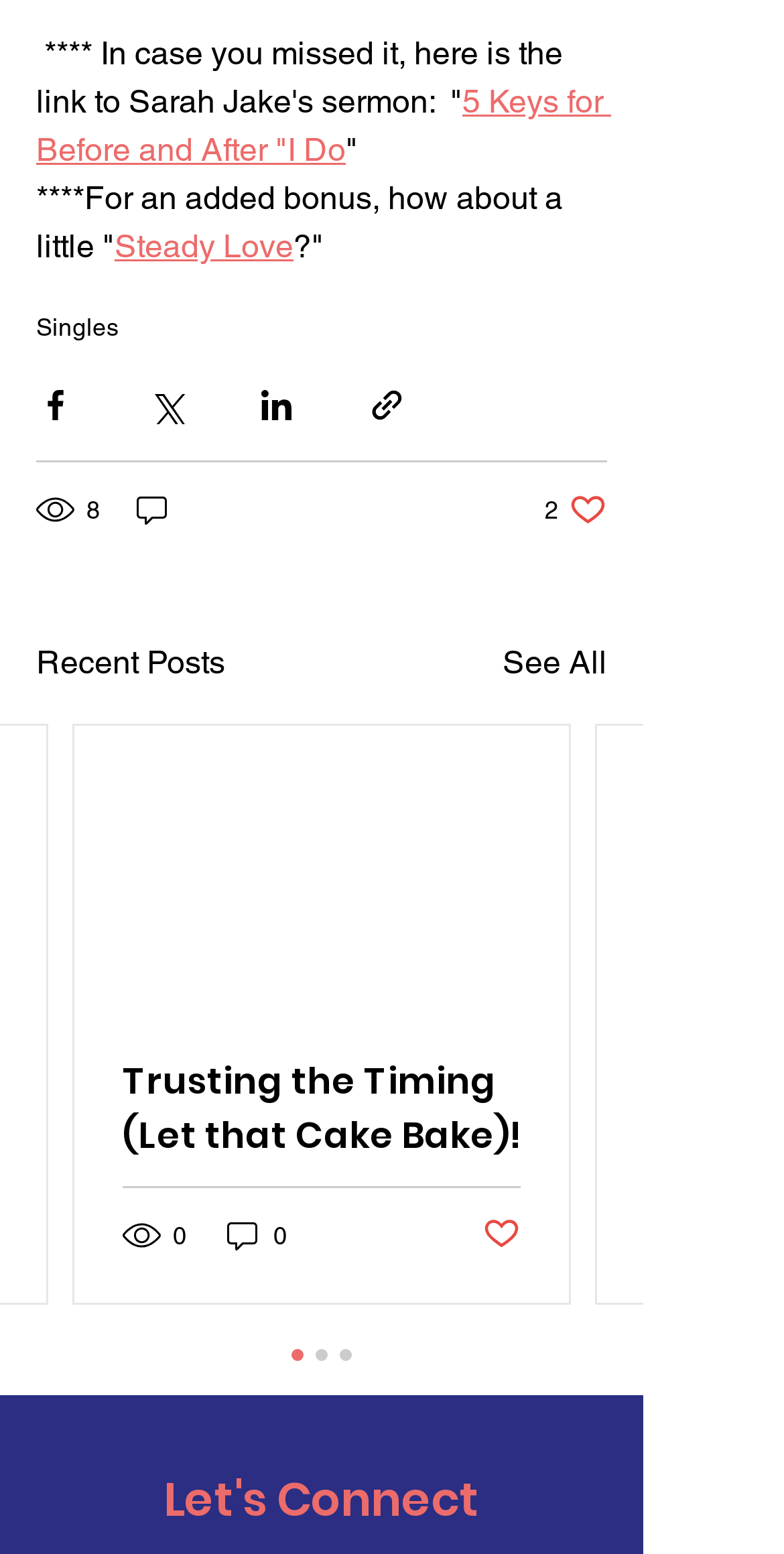Locate the bounding box coordinates of the clickable part needed for the task: "Click the link to Sarah Jake's sermon".

[0.046, 0.022, 0.728, 0.078]